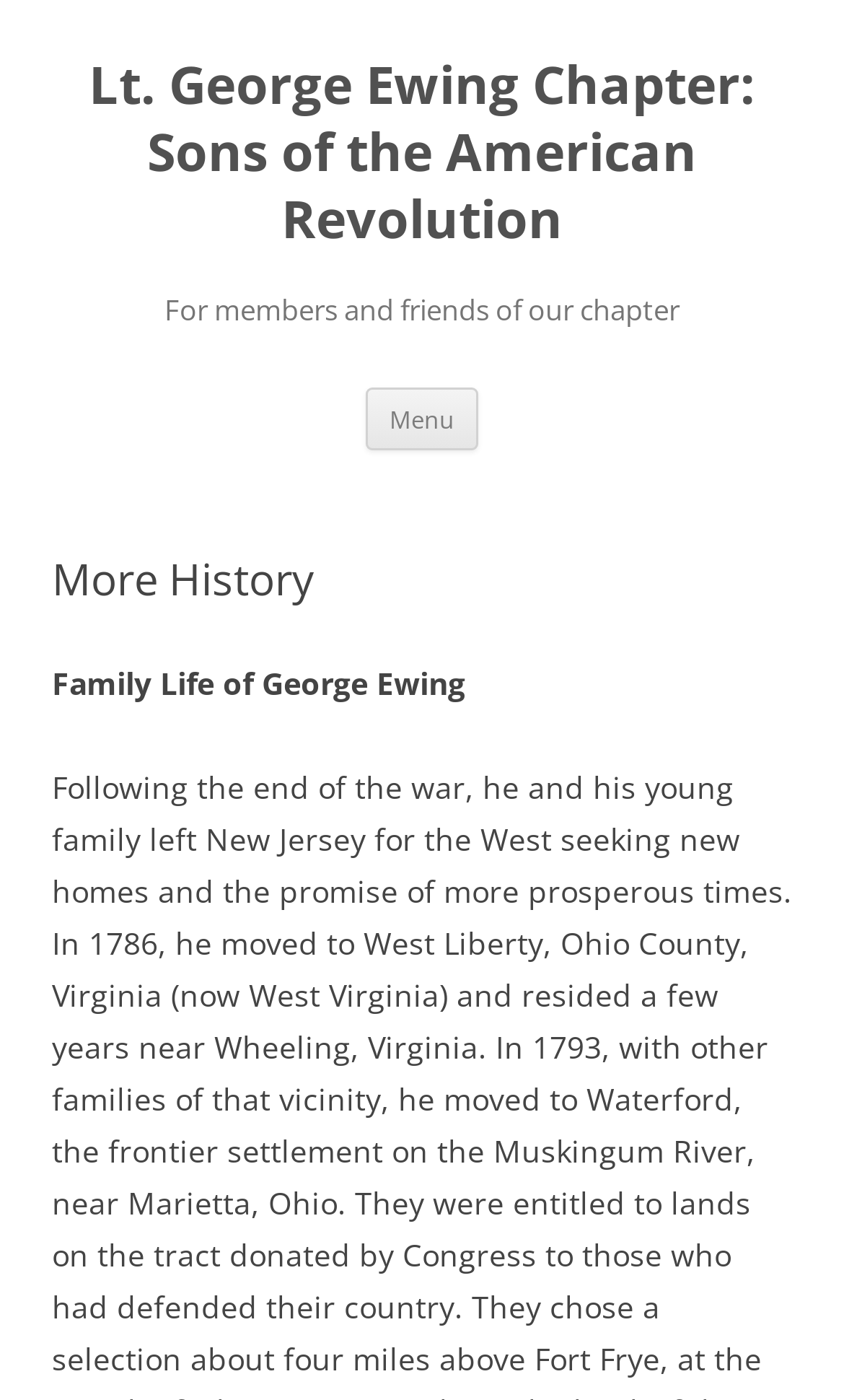What is the purpose of the 'Menu' button?
Analyze the image and deliver a detailed answer to the question.

The 'Menu' button is a navigation element that allows users to access different parts of the website. Its purpose is to provide a way to navigate the website, likely to access different sections or pages.